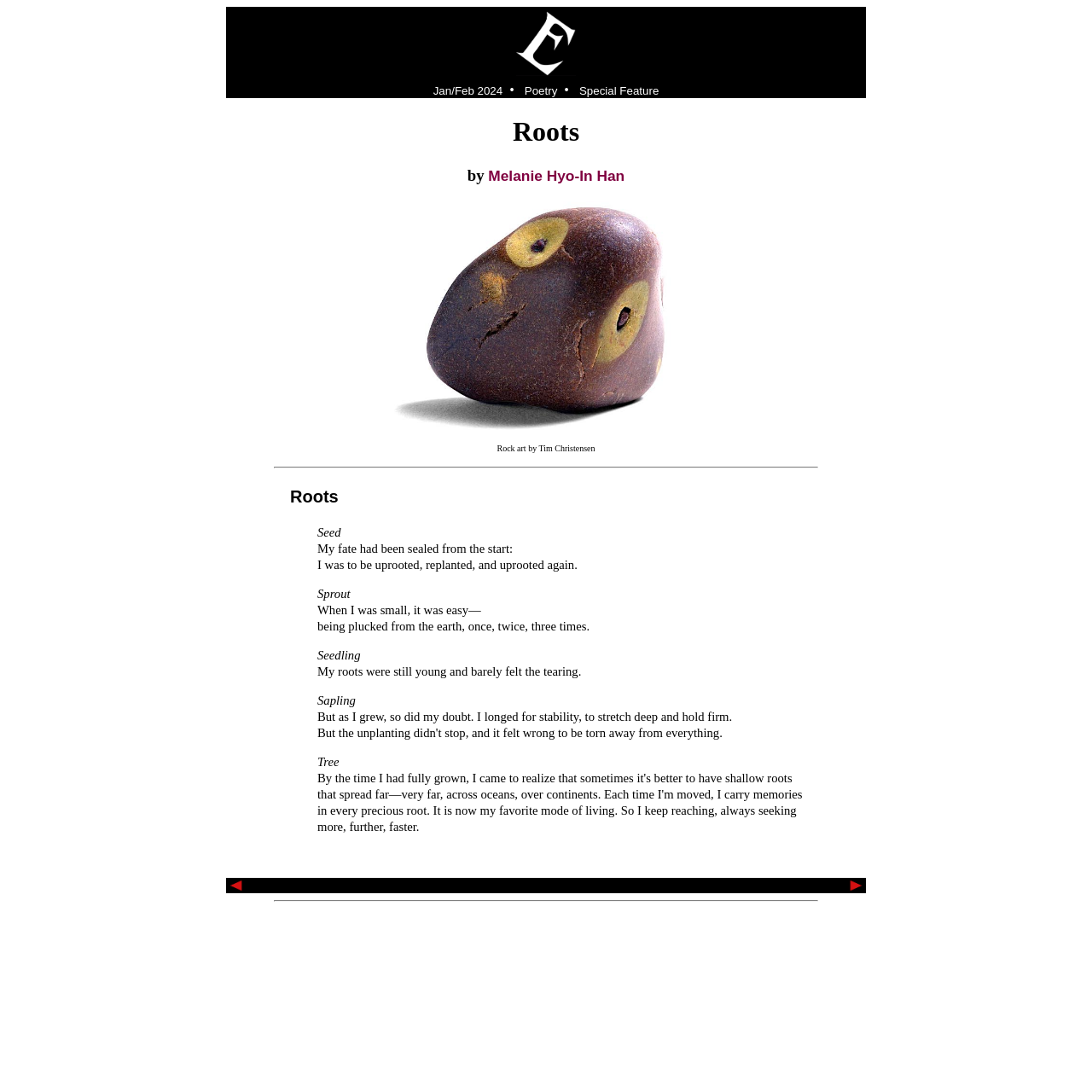Respond to the following query with just one word or a short phrase: 
What is the title of the poem?

Roots